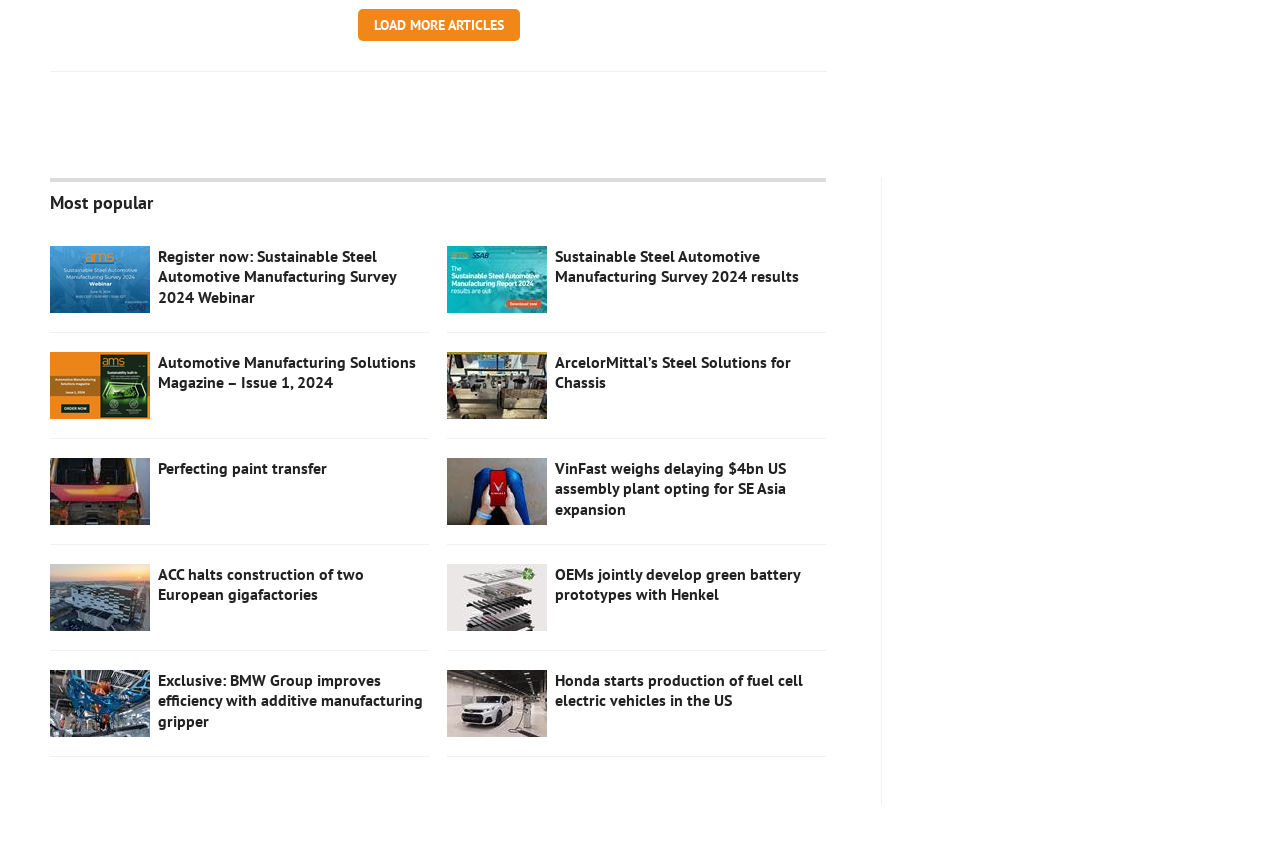Identify the bounding box coordinates of the region I need to click to complete this instruction: "Click the 'LOAD MORE ARTICLES' button".

[0.279, 0.011, 0.406, 0.049]